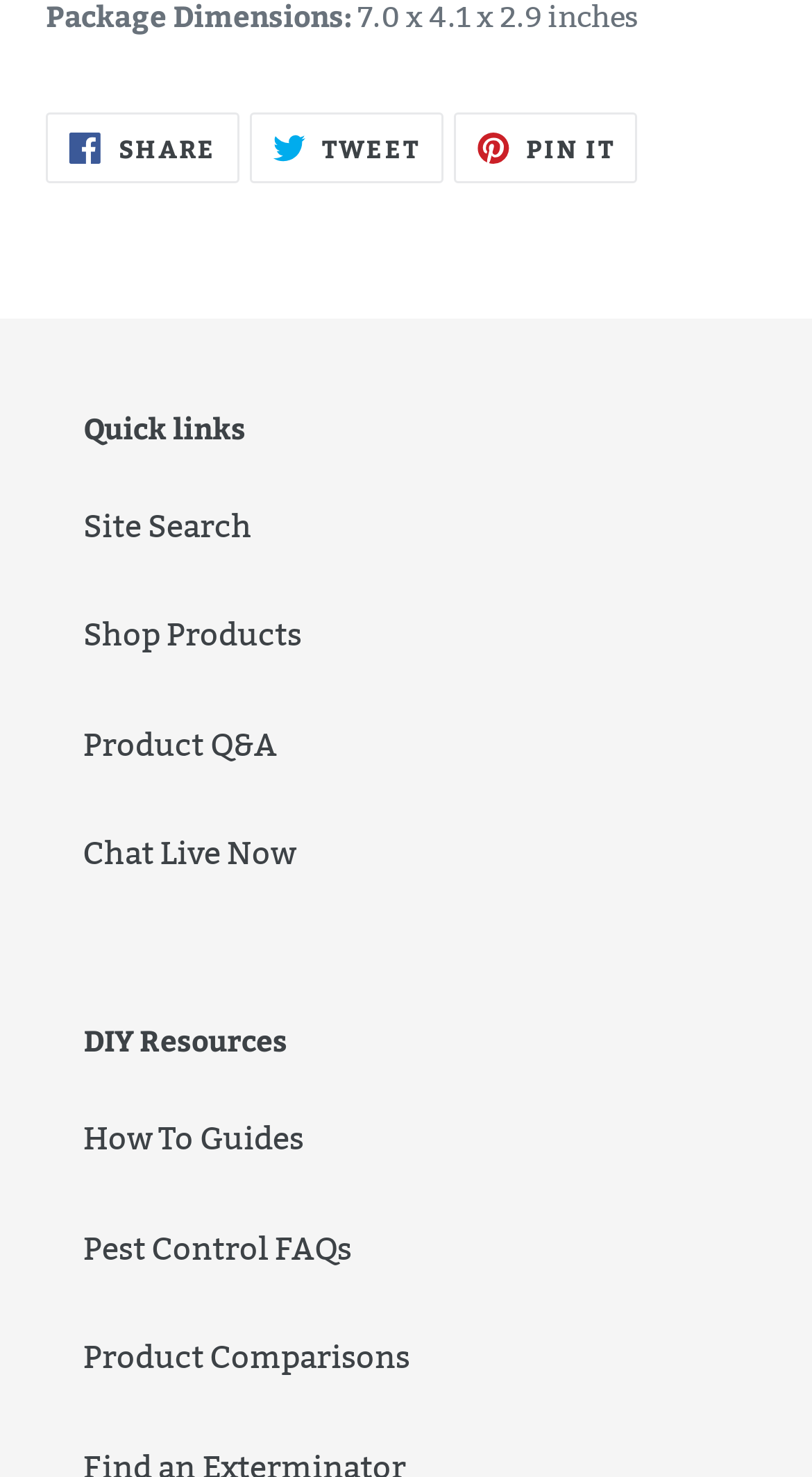Respond to the question below with a single word or phrase:
What are the social media platforms to share content?

Facebook, Twitter, Pinterest